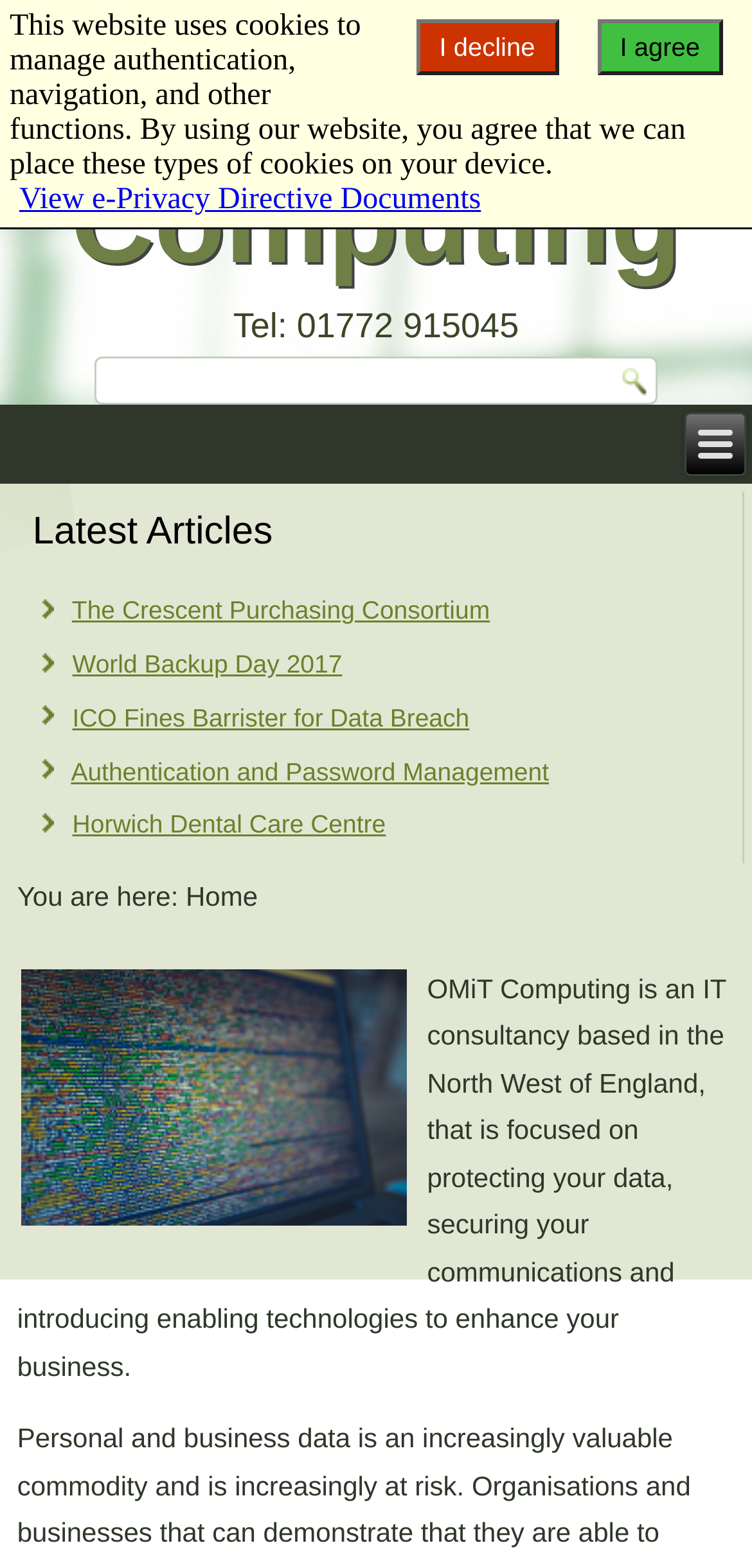What is the topic of the article section?
Use the screenshot to answer the question with a single word or phrase.

OMiT Computing